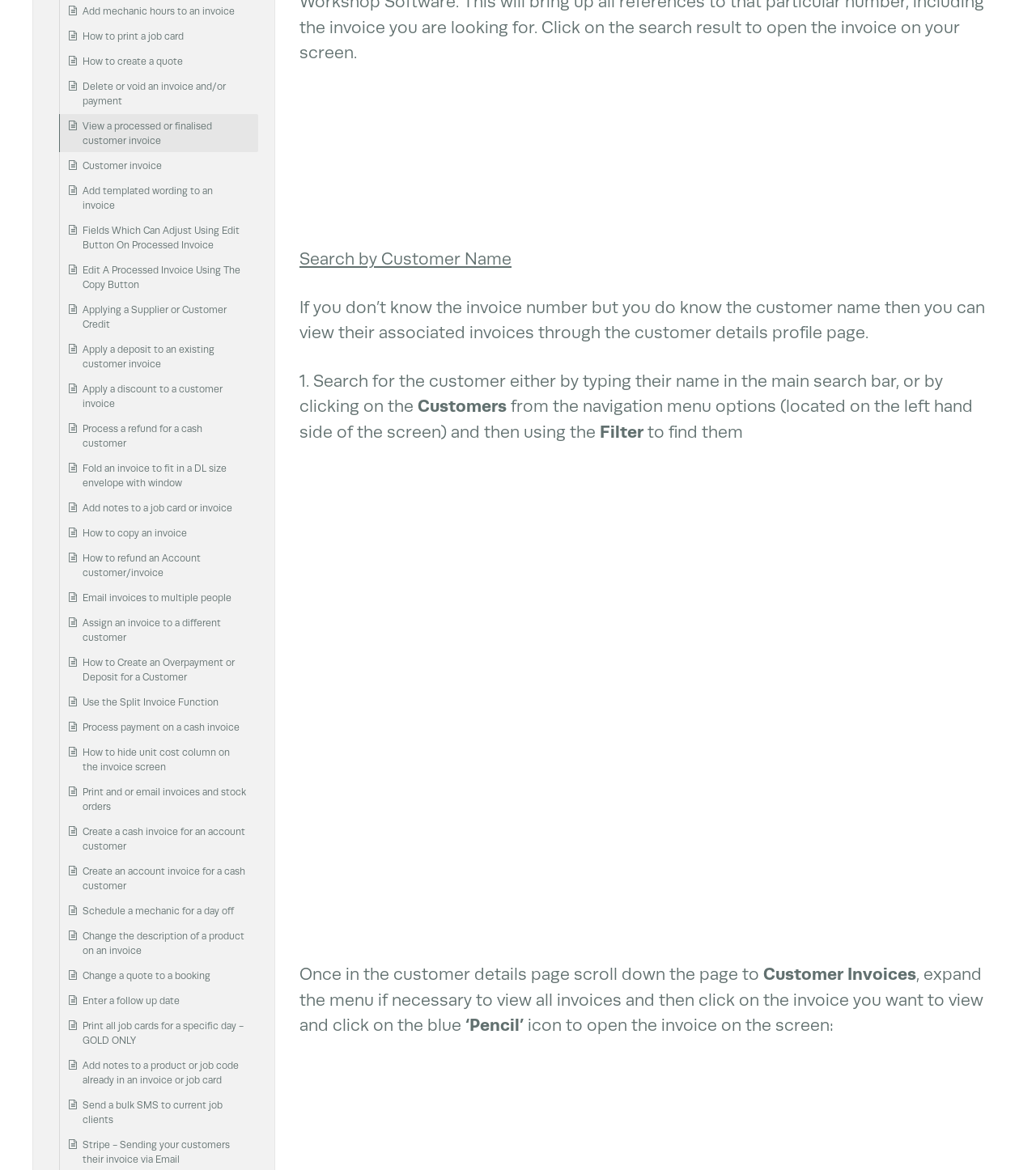How to open an invoice on the screen?
Look at the image and provide a short answer using one word or a phrase.

Click the blue 'Pencil' icon